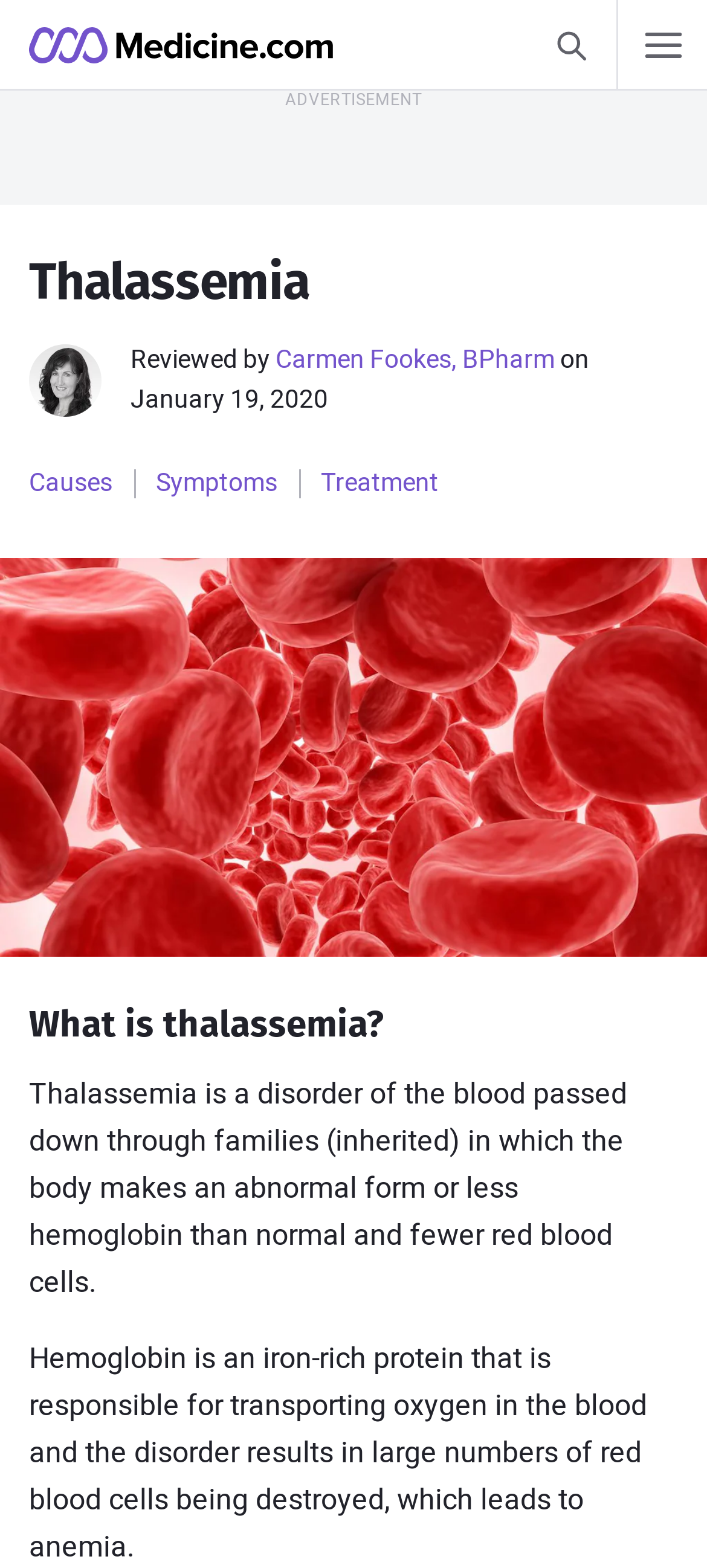Find the UI element described as: "View all Medications" and predict its bounding box coordinates. Ensure the coordinates are four float numbers between 0 and 1, [left, top, right, bottom].

[0.041, 0.599, 0.482, 0.625]